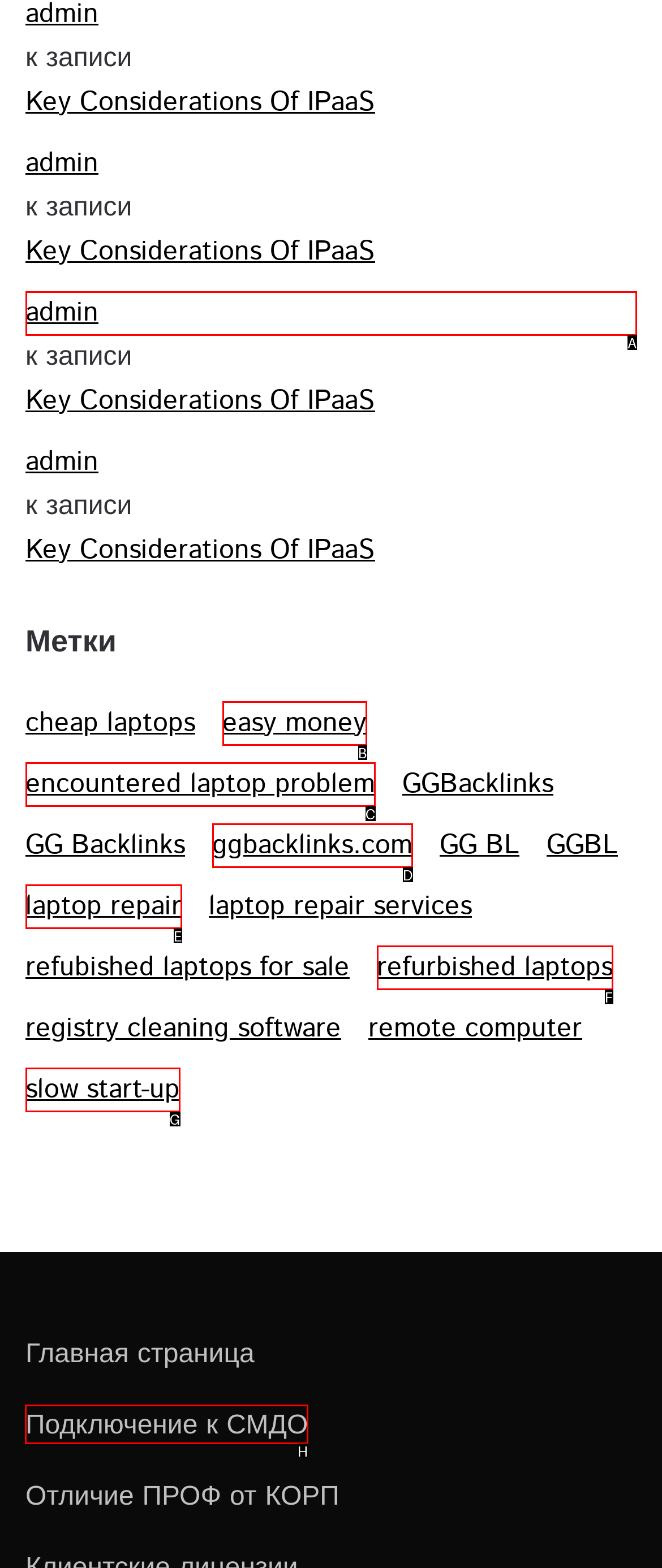Identify which lettered option completes the task: Connect to SMDO. Provide the letter of the correct choice.

H